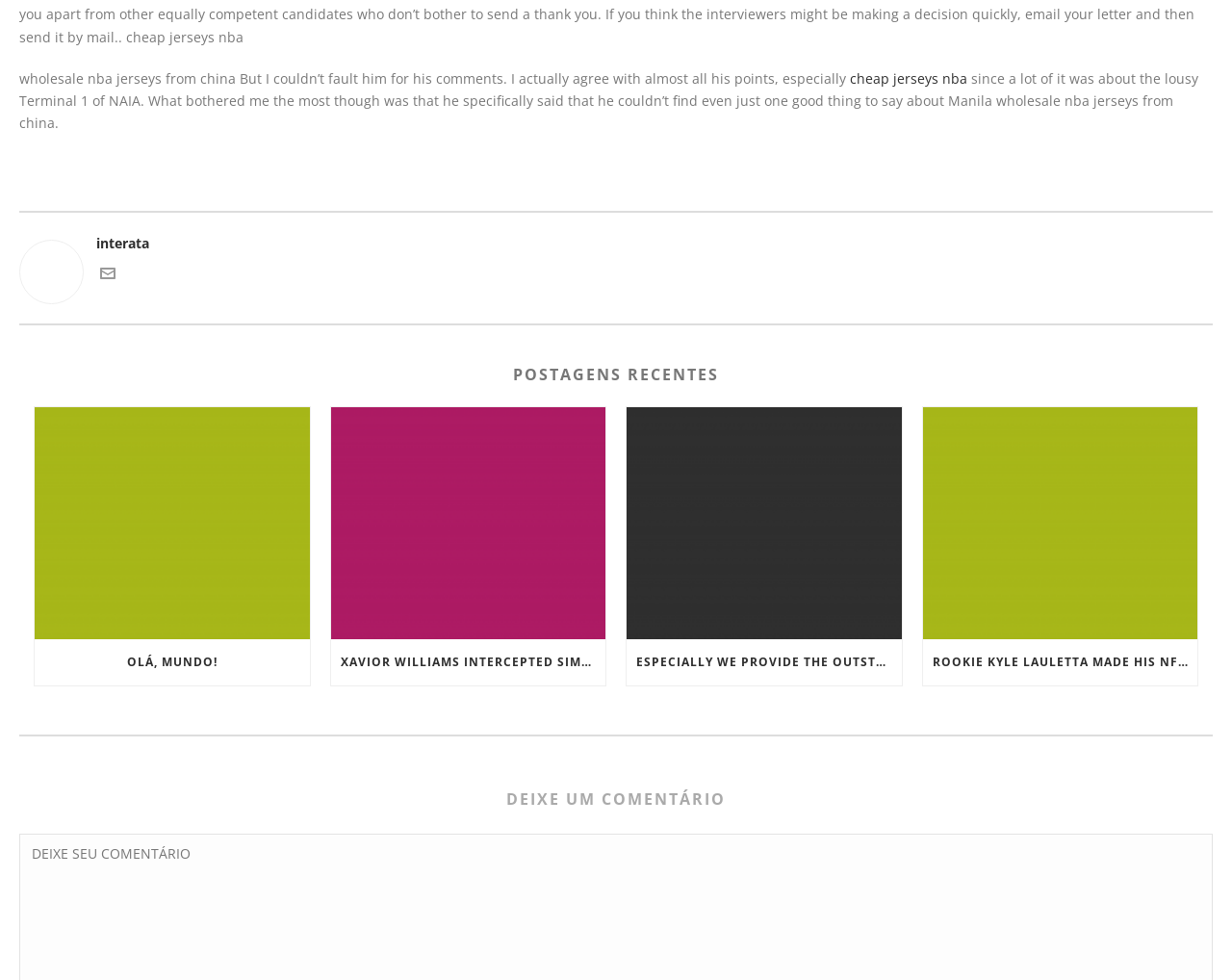Determine the bounding box coordinates for the element that should be clicked to follow this instruction: "Read Martin Muldoon's obituary". The coordinates should be given as four float numbers between 0 and 1, in the format [left, top, right, bottom].

None